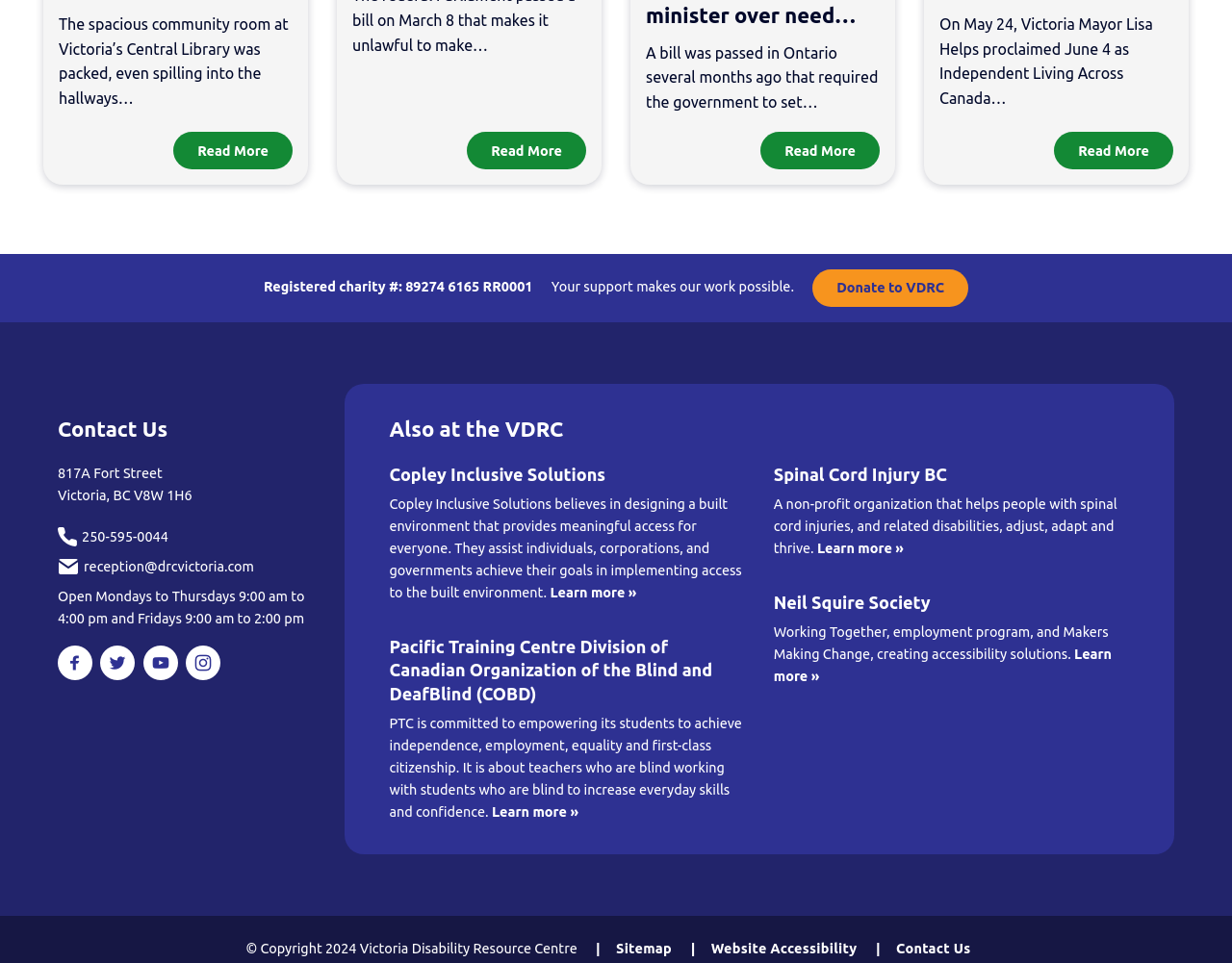Based on the image, give a detailed response to the question: What is the name of the organization that helps people with spinal cord injuries?

I found the name of the organization by looking at the link element with the content 'Spinal Cord Injury BC' located under the 'Spinal Cord Injury BC' heading.